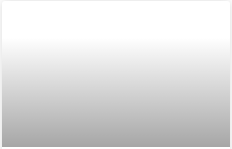Give an in-depth description of the image.

The image showcases a significant moment captured during a sponsored run organized by the Mose School in Nuremberg. Participants from the community come together to support a worthy cause, demonstrating teamwork and enthusiasm. The event is not only a display of athleticism but also a celebration of community spirit. Alongside the image, details about the initiative emphasize the positive impact of such events on local projects and fundraising efforts. This activity highlights the importance of collective efforts in promoting education and support for the youth in the area.